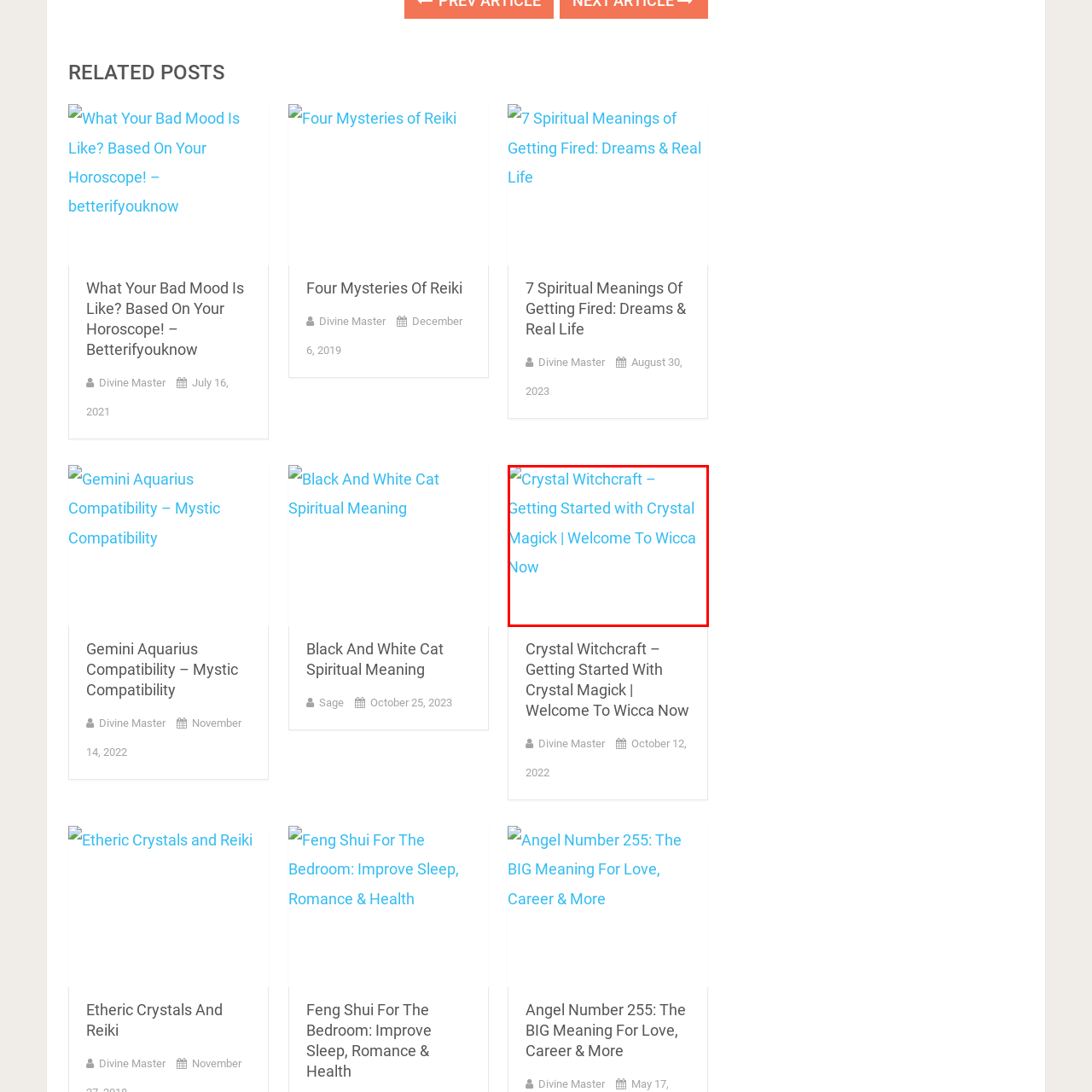Analyze the content inside the red-marked area, What is the platform hosting the article? Answer using only one word or a concise phrase.

Welcome To Wicca Now